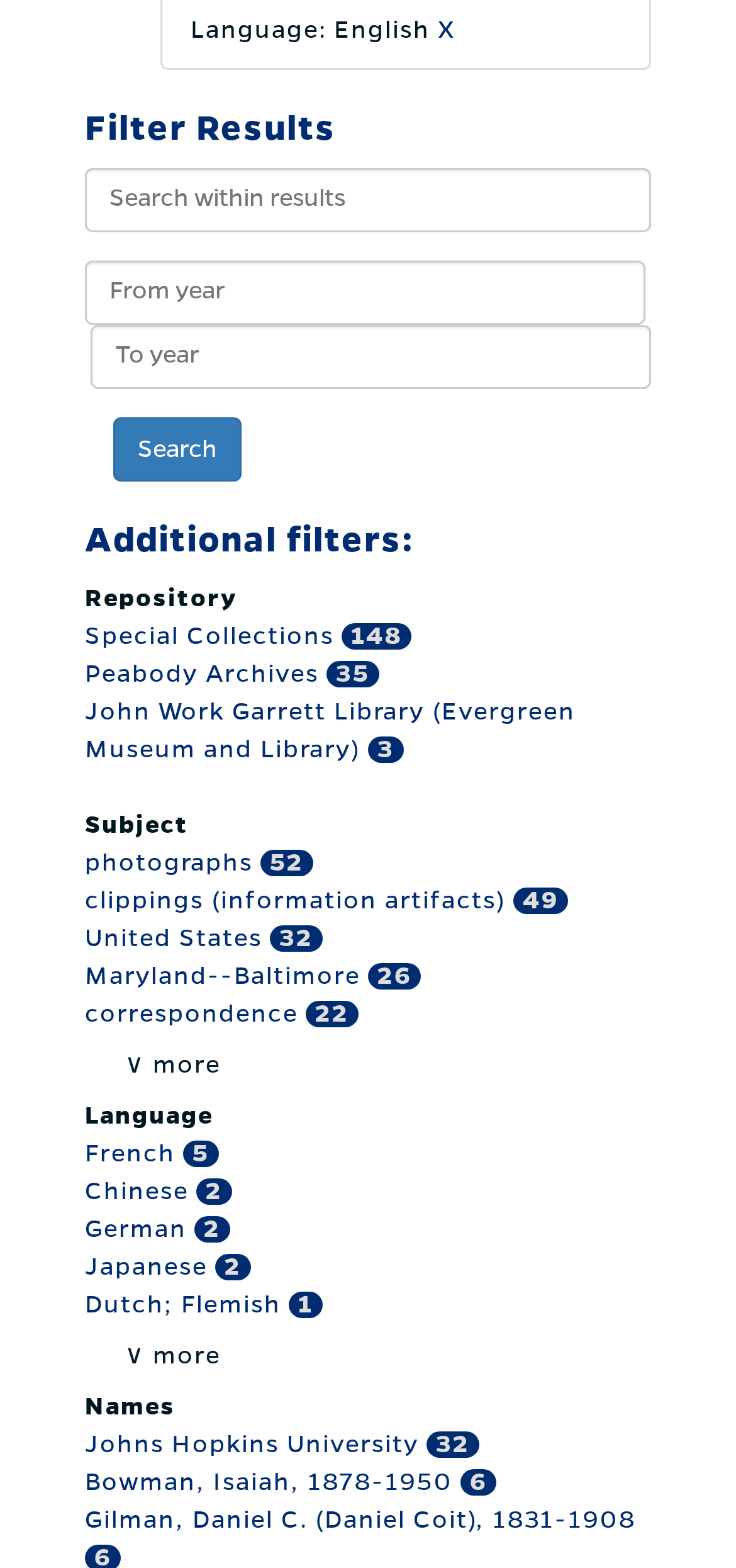How many repositories are there?
Answer the question based on the image using a single word or a brief phrase.

3